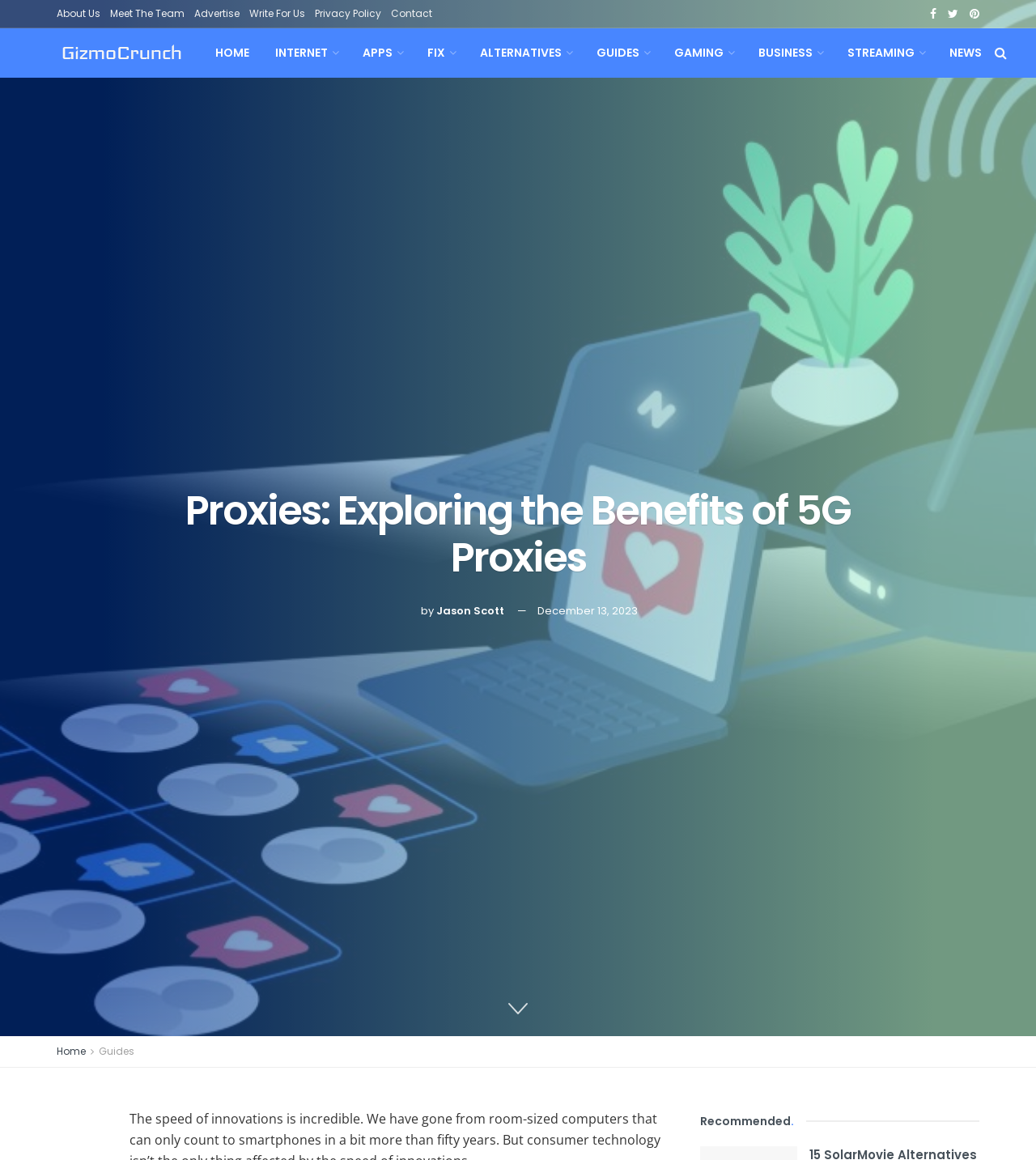Specify the bounding box coordinates of the area that needs to be clicked to achieve the following instruction: "Read article 'Money and Social Flows'".

None